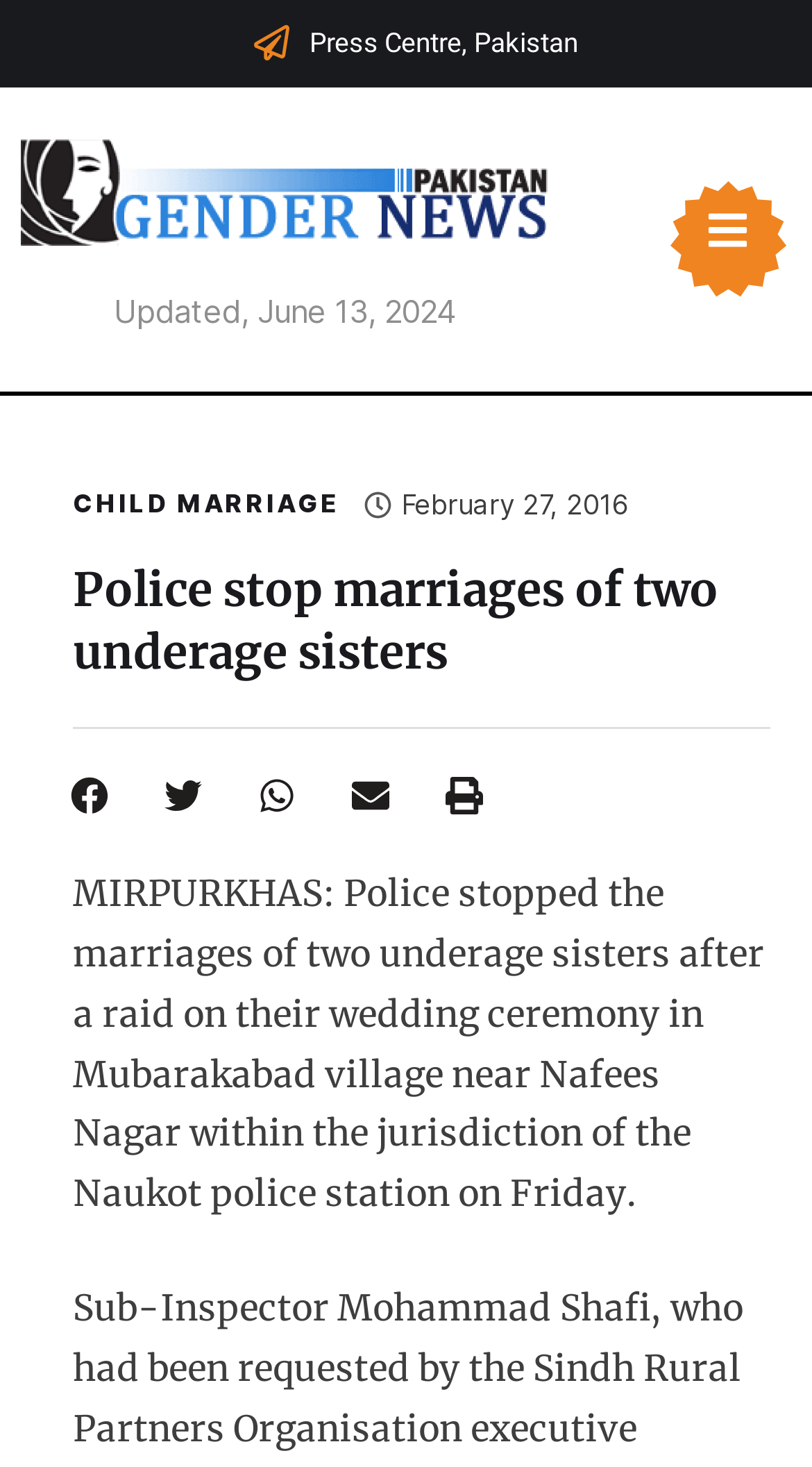Identify and provide the bounding box for the element described by: "Child Marriage".

[0.09, 0.332, 0.418, 0.353]